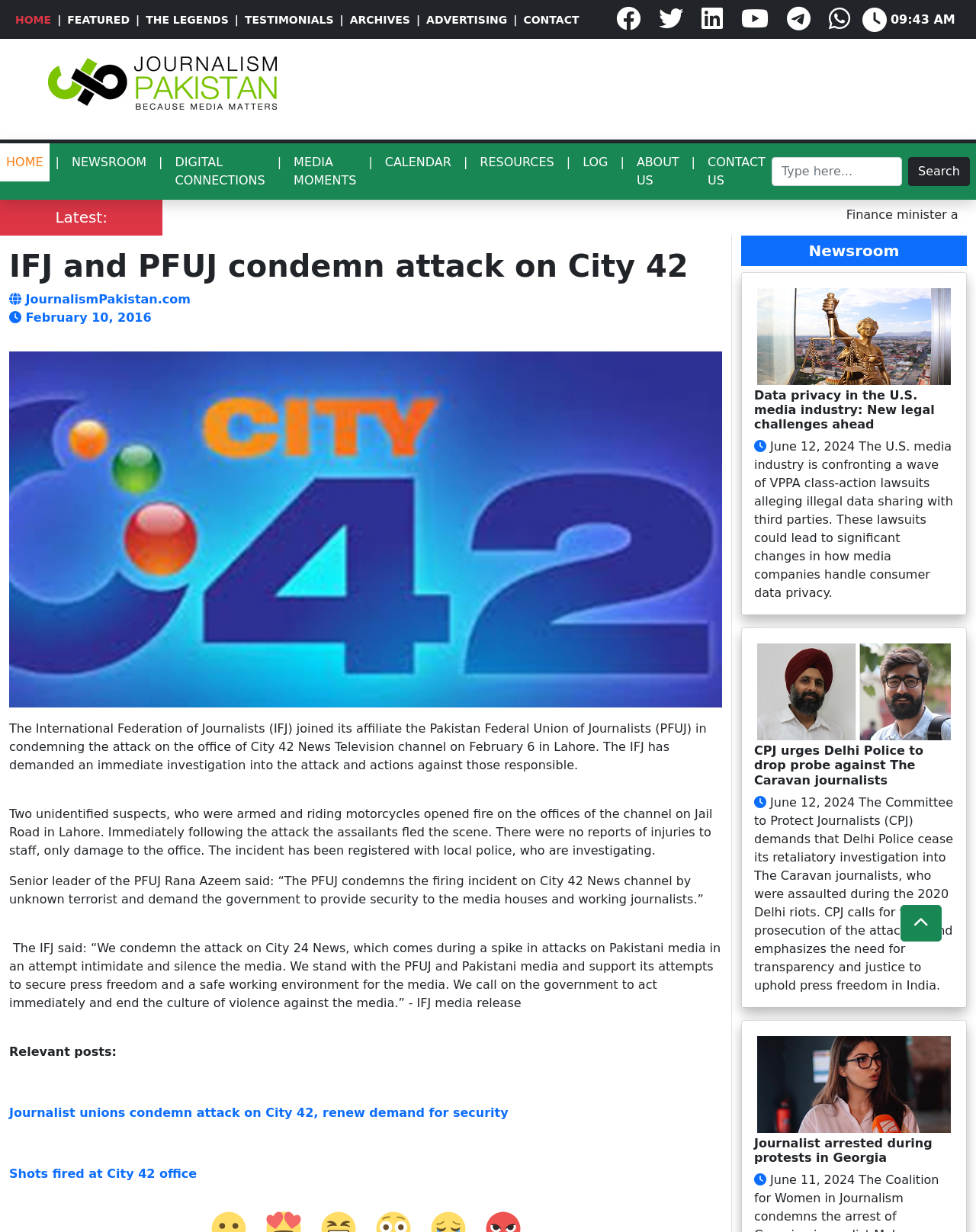Please determine the bounding box coordinates of the section I need to click to accomplish this instruction: "Read the latest news".

[0.009, 0.201, 0.74, 0.231]